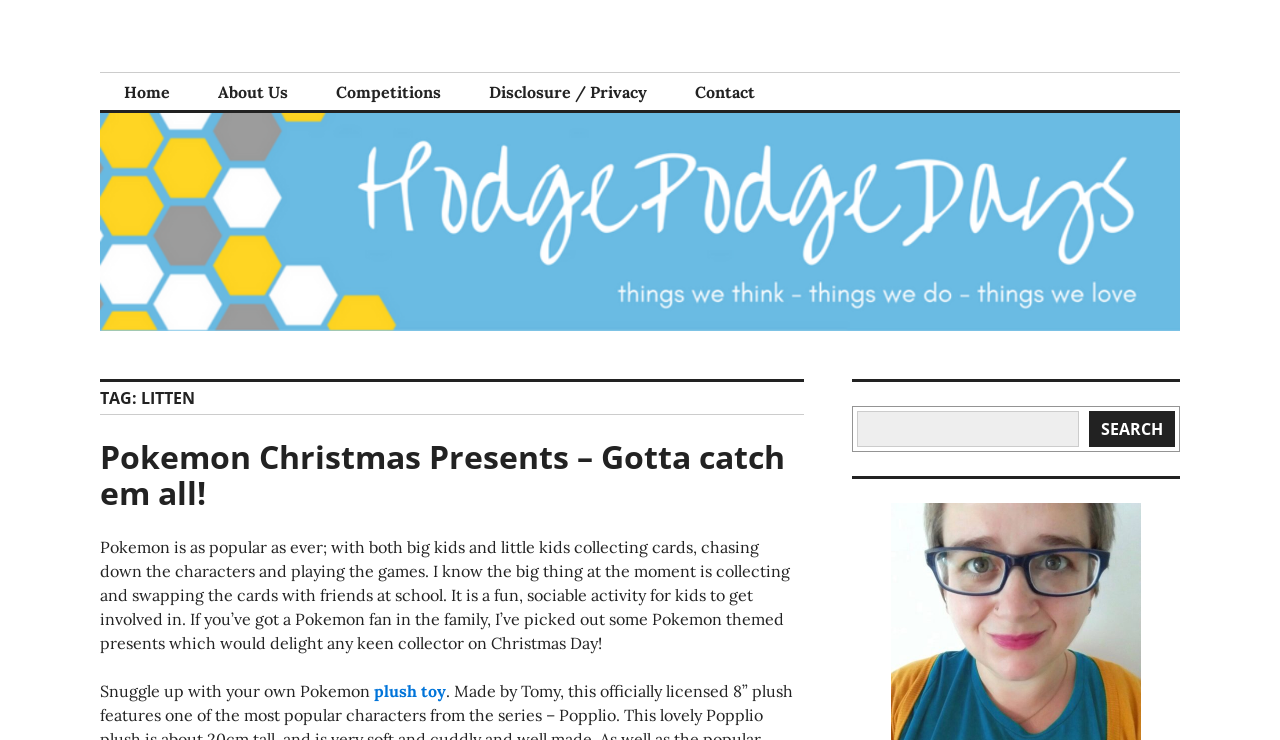By analyzing the image, answer the following question with a detailed response: What is the name of the website?

The name of the website can be found in the top-left corner of the webpage, where it says 'HodgePodgeDays' in a link format.